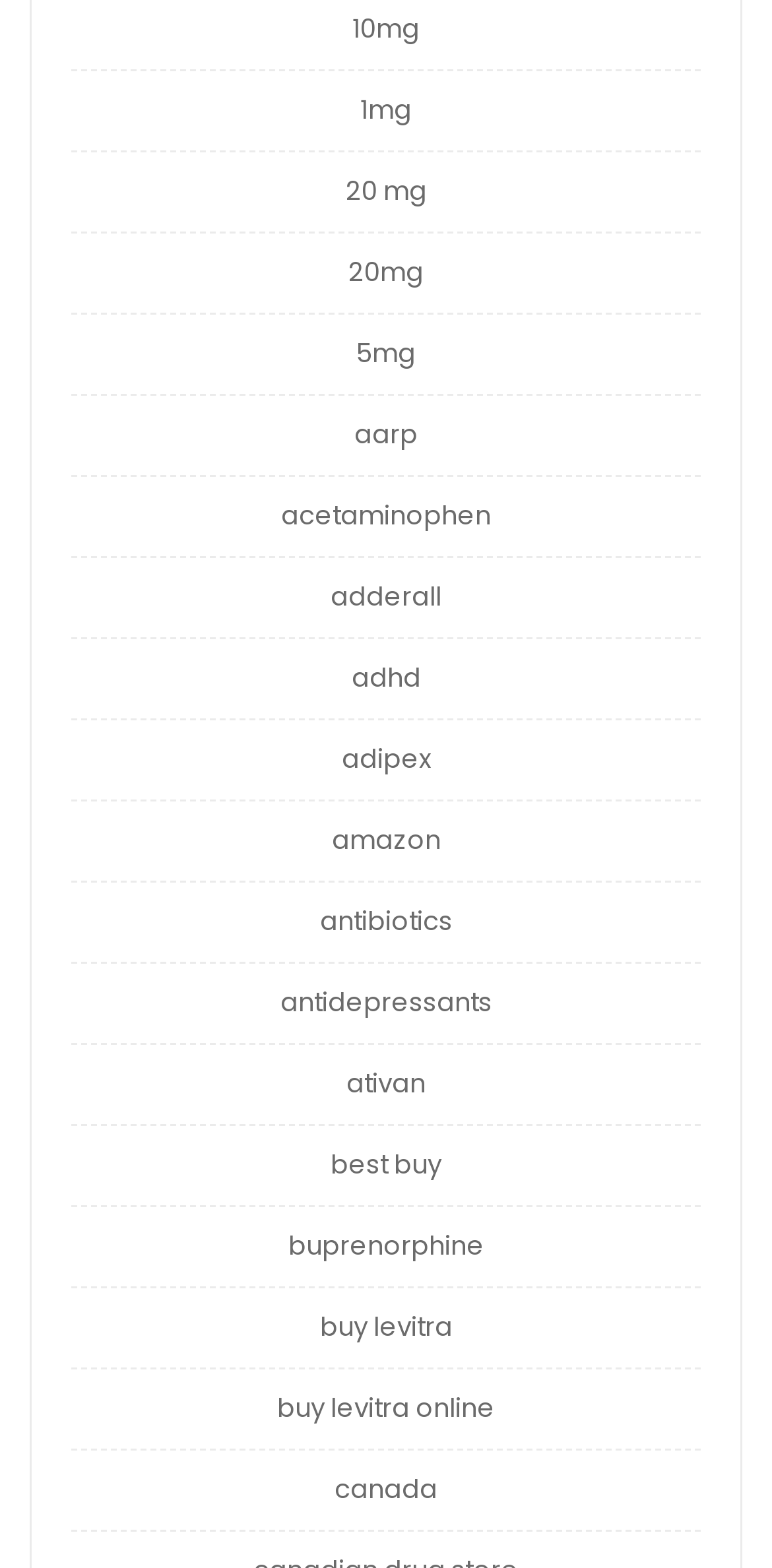Please predict the bounding box coordinates of the element's region where a click is necessary to complete the following instruction: "go to antibiotics". The coordinates should be represented by four float numbers between 0 and 1, i.e., [left, top, right, bottom].

[0.414, 0.576, 0.586, 0.6]